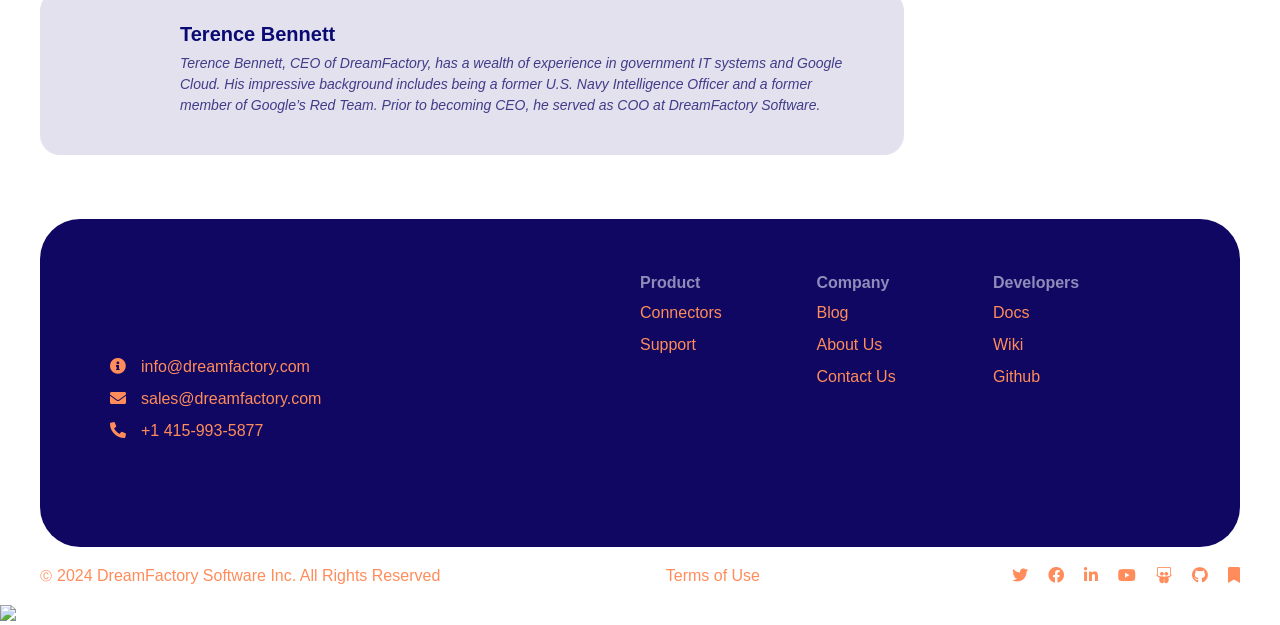Please answer the following question using a single word or phrase: 
What is the name of the CEO of DreamFactory?

Terence Bennett